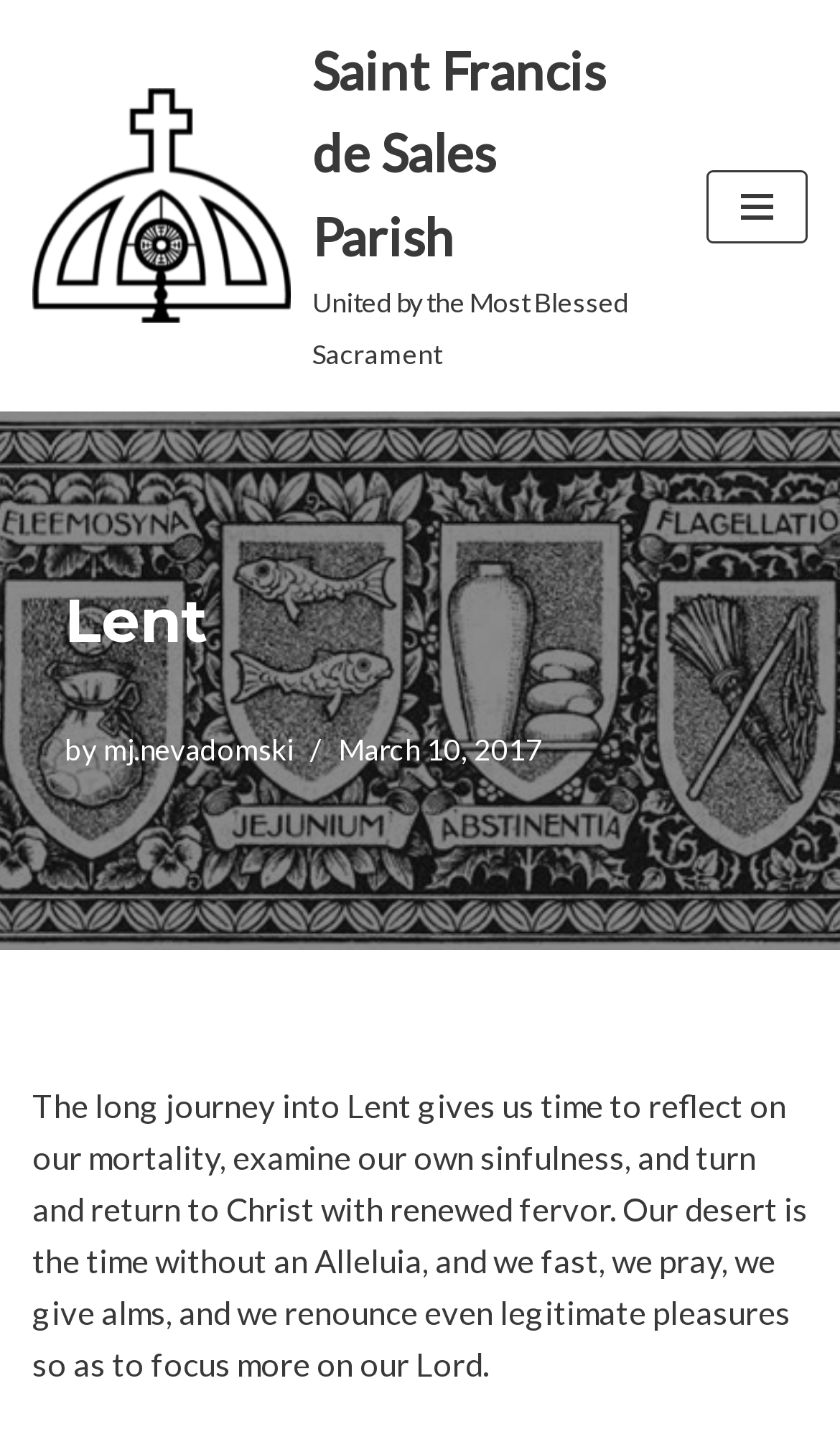Answer succinctly with a single word or phrase:
Who is the author of the reflection?

mj.nevadomski